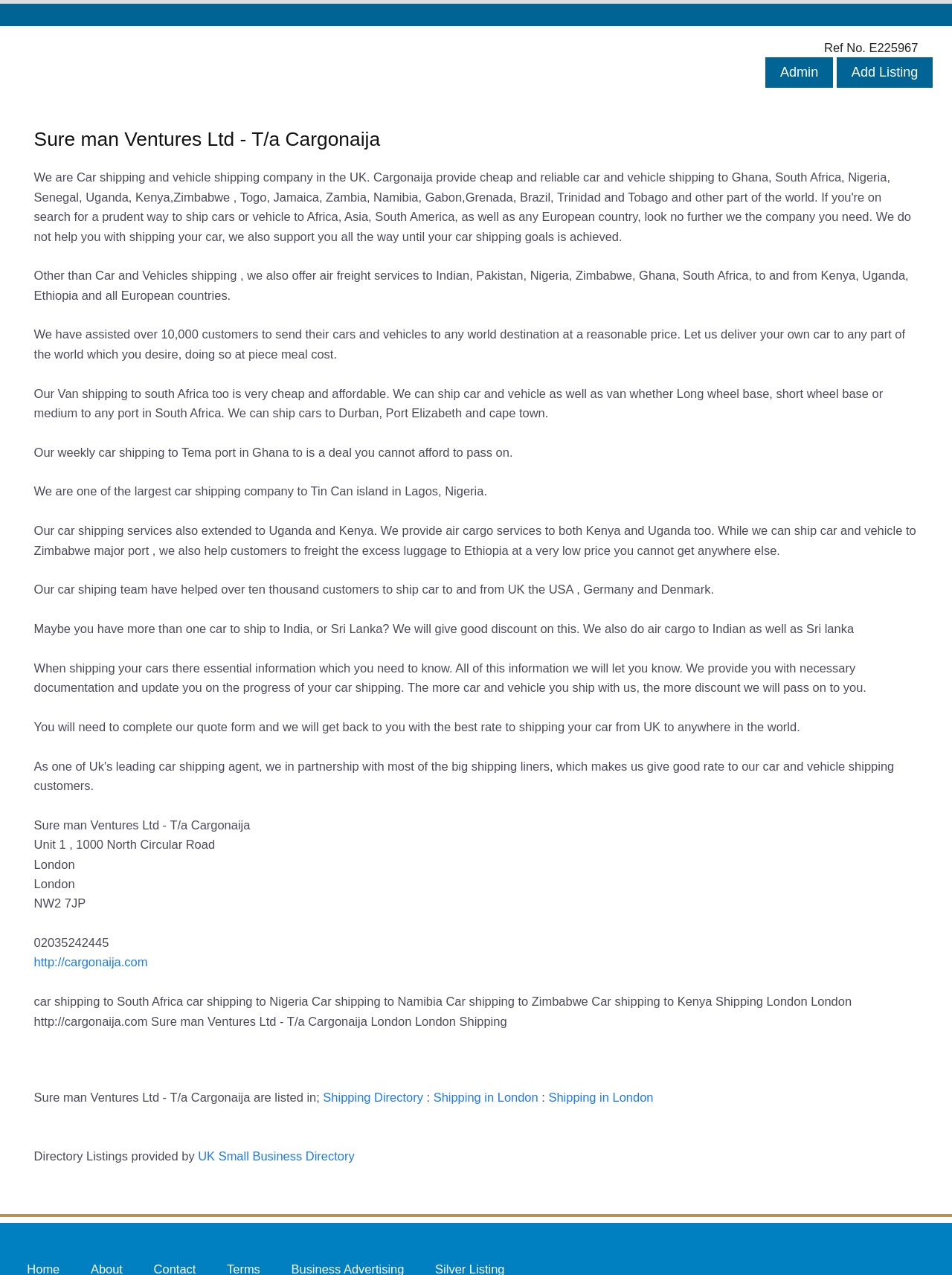What is the phone number of Sure man Ventures Ltd?
Your answer should be a single word or phrase derived from the screenshot.

02035242445